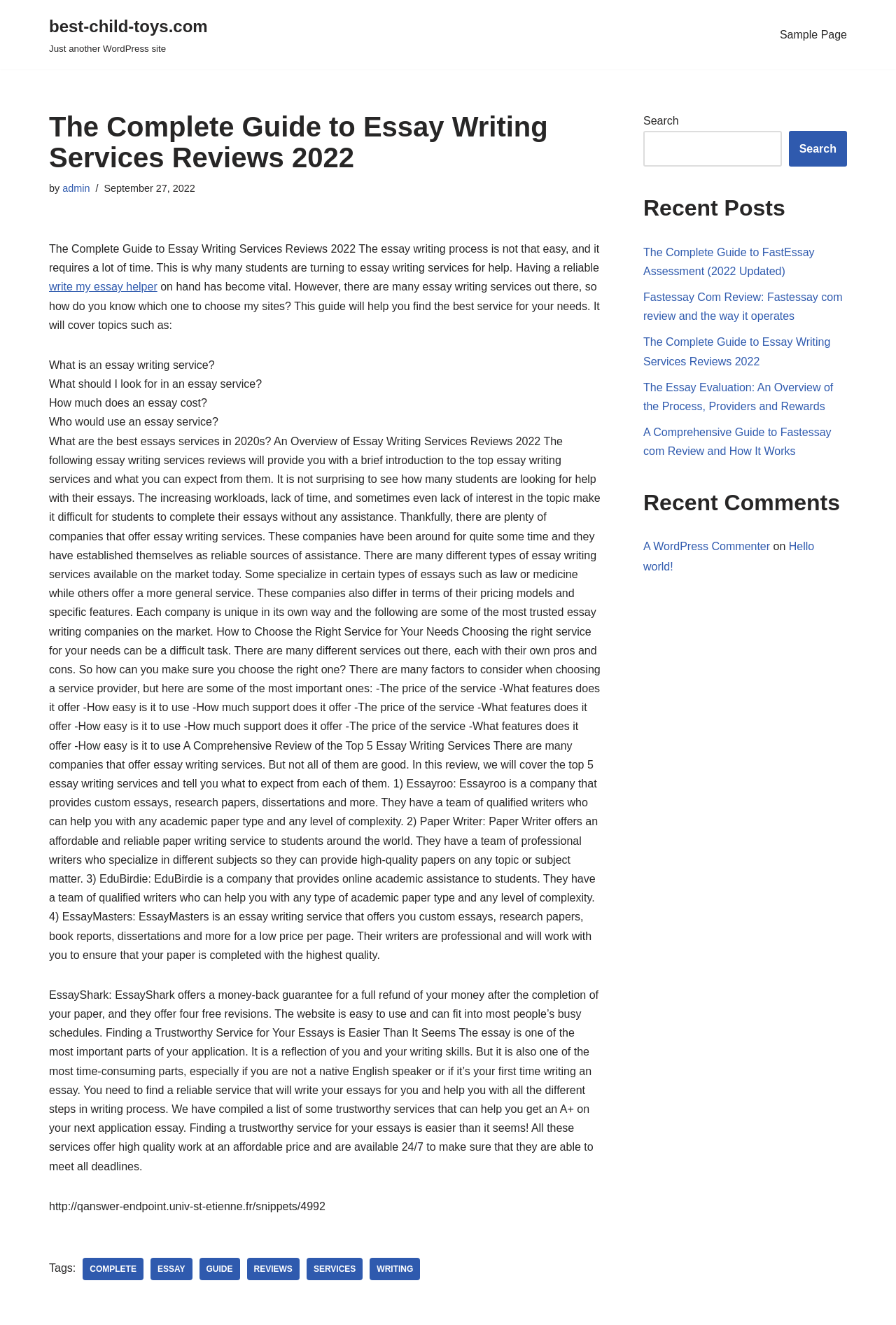Reply to the question with a single word or phrase:
How many essay writing services are reviewed in the article?

5